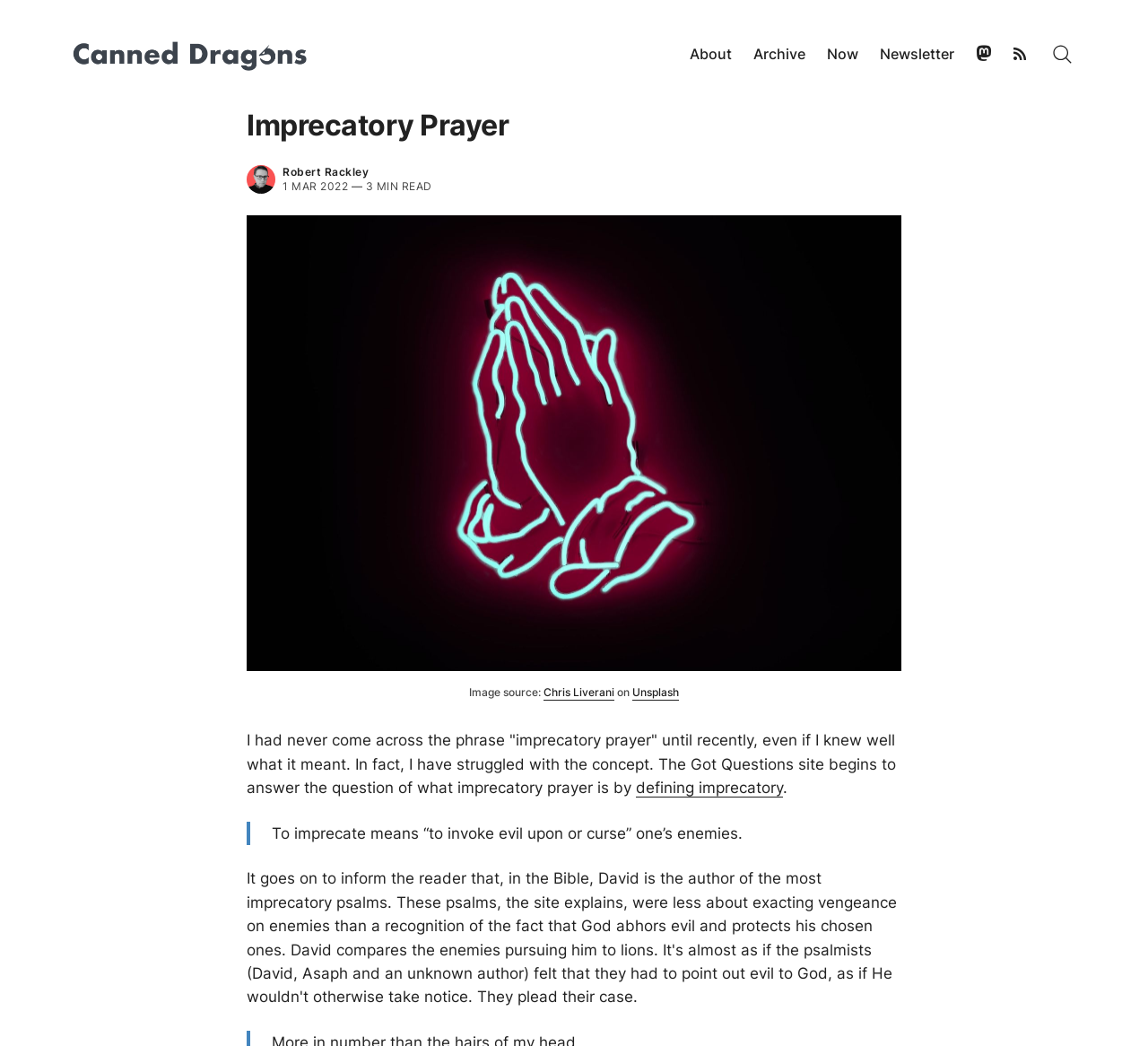What is the meaning of 'imprecate'?
Look at the image and answer the question using a single word or phrase.

to invoke evil upon or curse